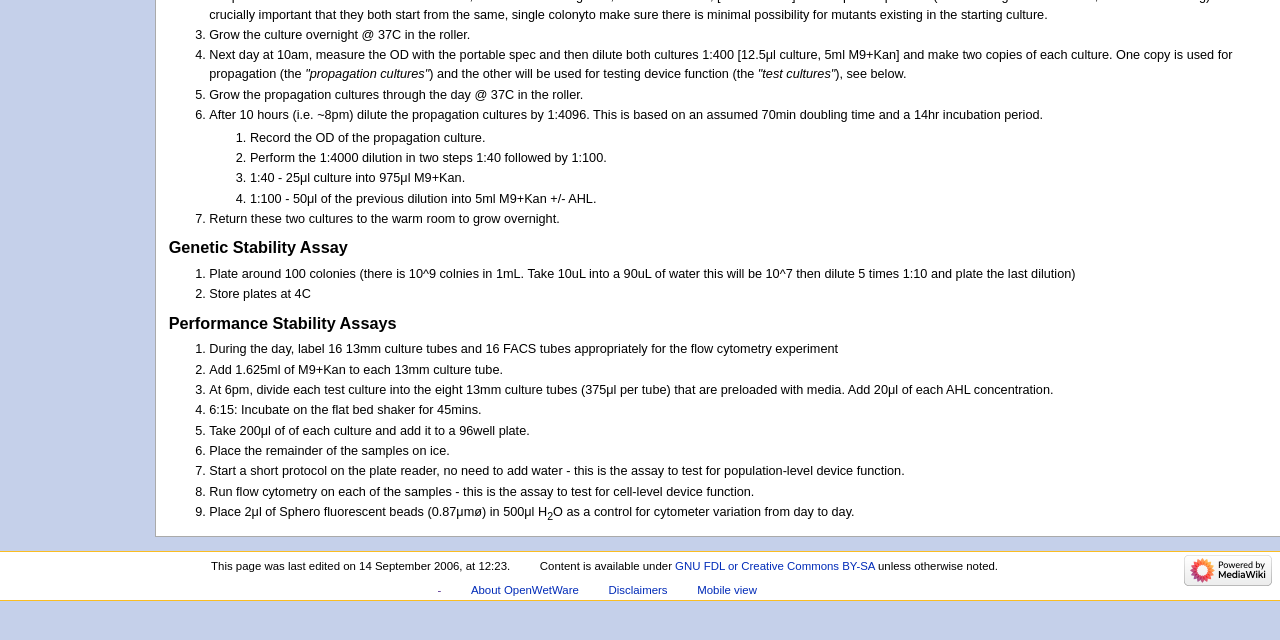Using the provided element description "alt="Powered by MediaWiki"", determine the bounding box coordinates of the UI element.

[0.925, 0.88, 0.994, 0.899]